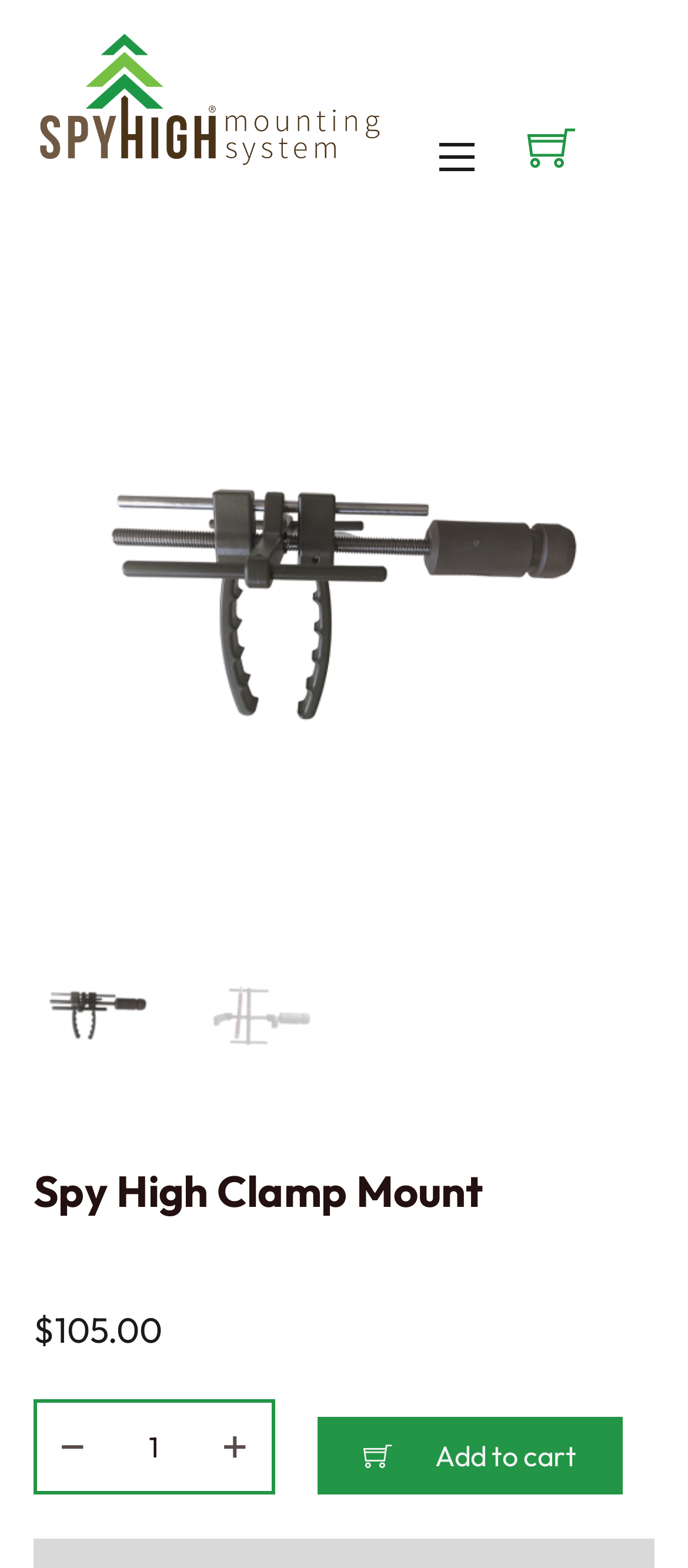Answer briefly with one word or phrase:
Is the mobile menu expanded?

No